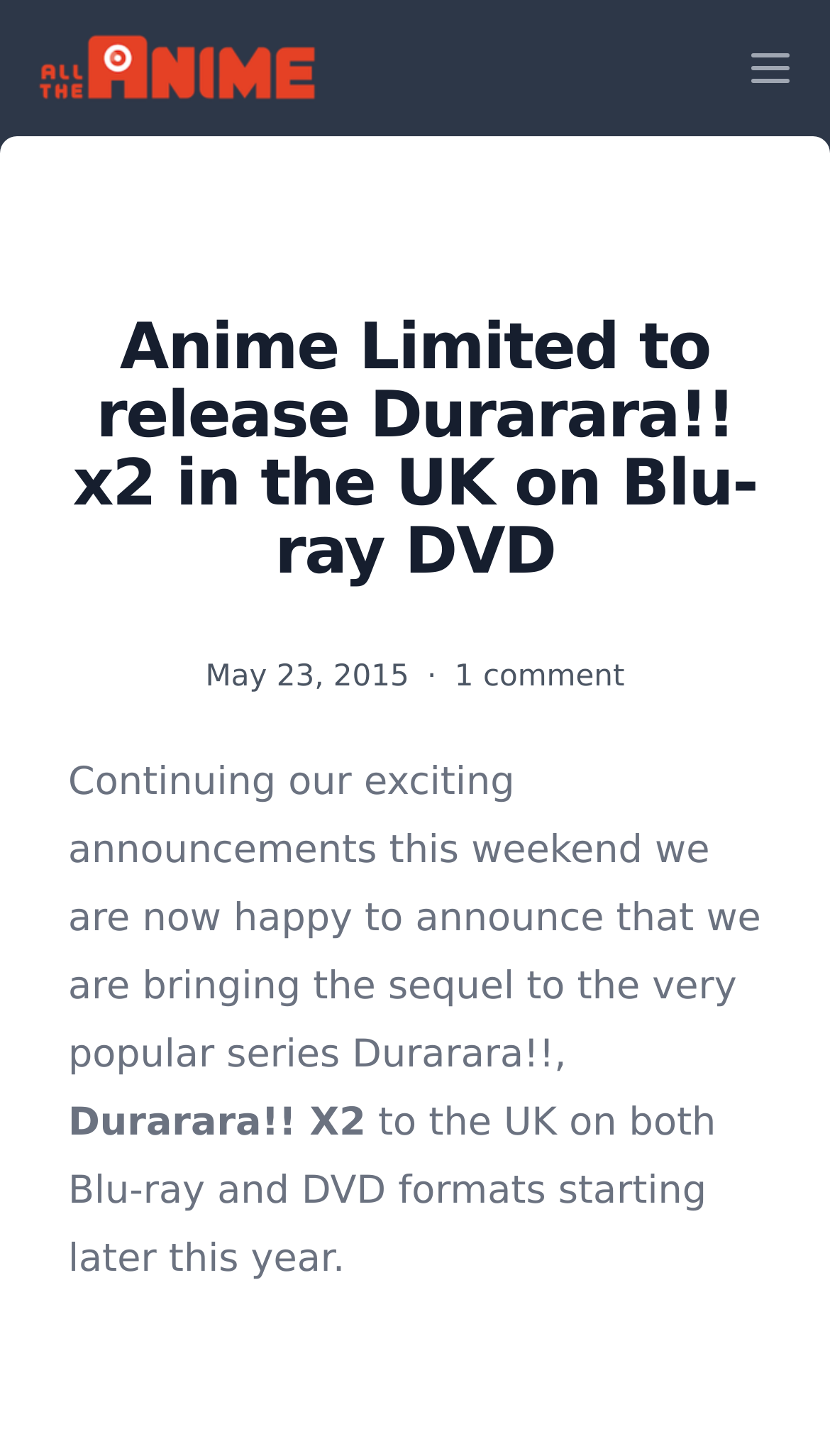Given the following UI element description: "alt="All the Anime Logo"", find the bounding box coordinates in the webpage screenshot.

[0.041, 0.023, 0.384, 0.07]